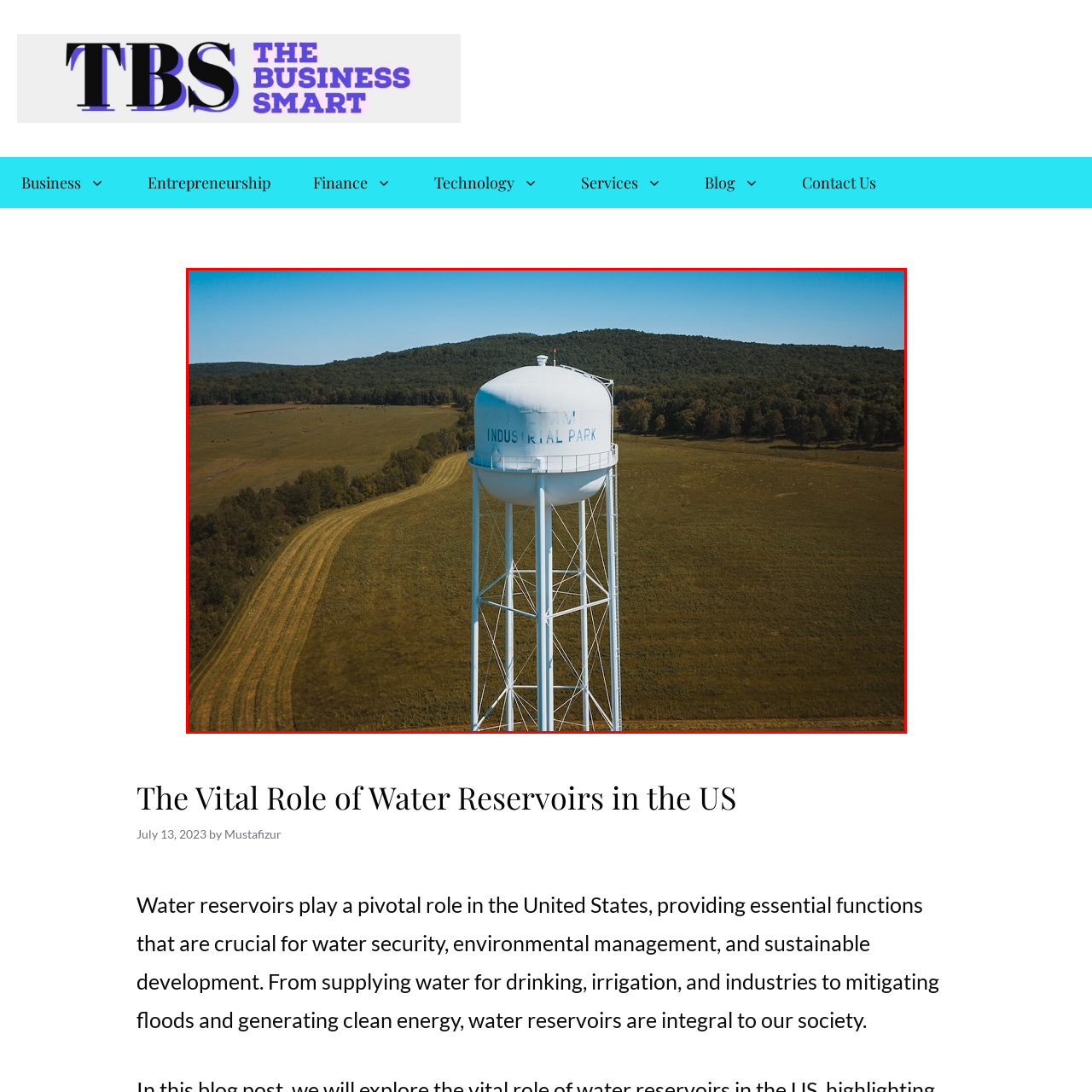Give an in-depth description of the scene depicted in the red-outlined box.

The image features a prominent water tower situated in a serene rural landscape, surrounded by lush greenery and rolling hills. The tower, marked with the words "INDUSTRIAL PARK," stands tall on a sturdy white framework, emphasizing its critical role in providing water resources for the park and nearby areas. The clear blue sky above enhances the freshness of the scene, highlighting the importance of water reservoirs in connecting communities to vital water supplies. This structure symbolizes not only infrastructure but also environmental management and sustainable development, reflecting the essential functions that water reservoirs play in society.